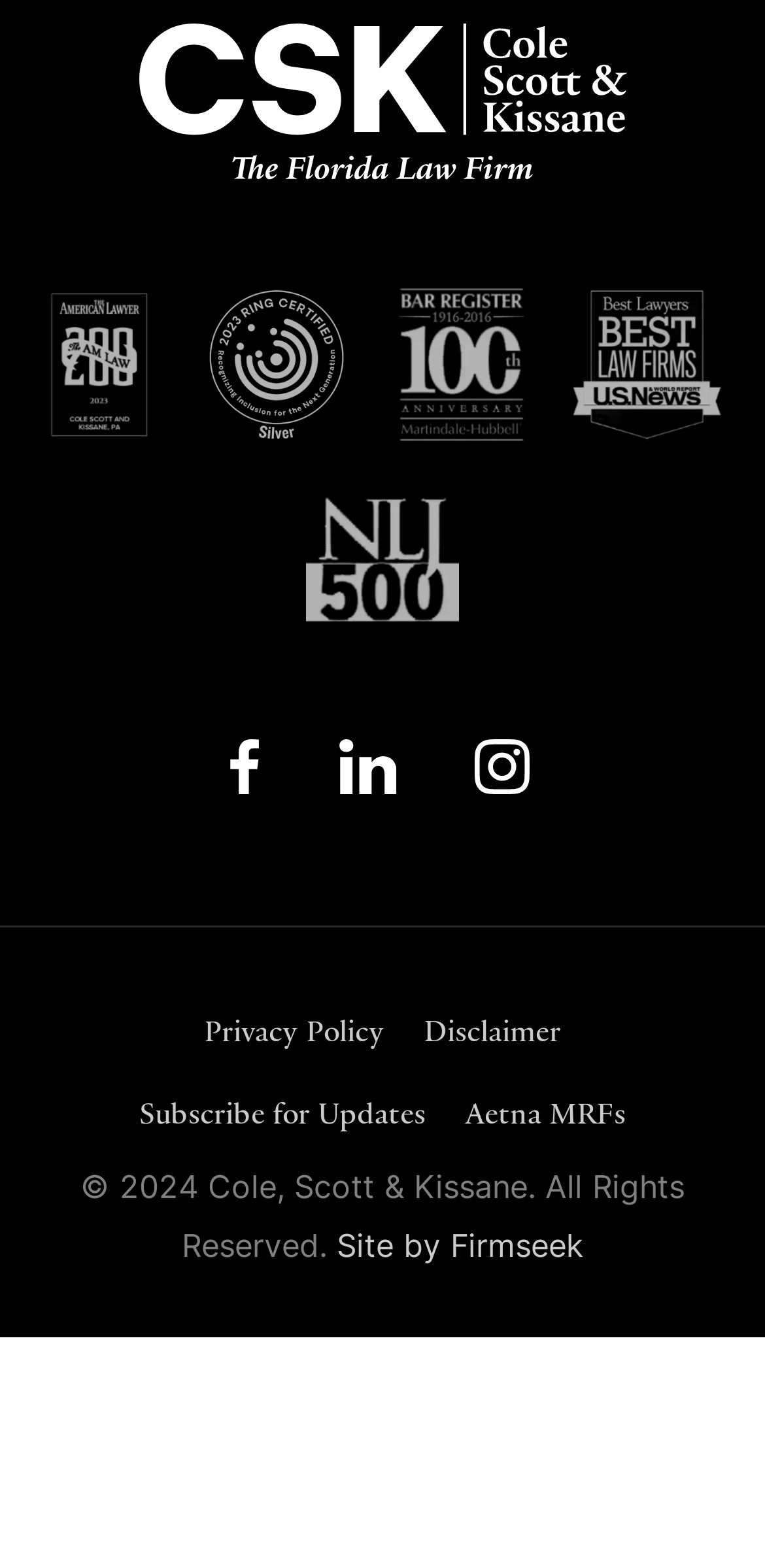Locate the UI element described by Facebook in the provided webpage screenshot. Return the bounding box coordinates in the format (top-left x, top-left y, bottom-right x, bottom-right y), ensuring all values are between 0 and 1.

[0.29, 0.466, 0.35, 0.523]